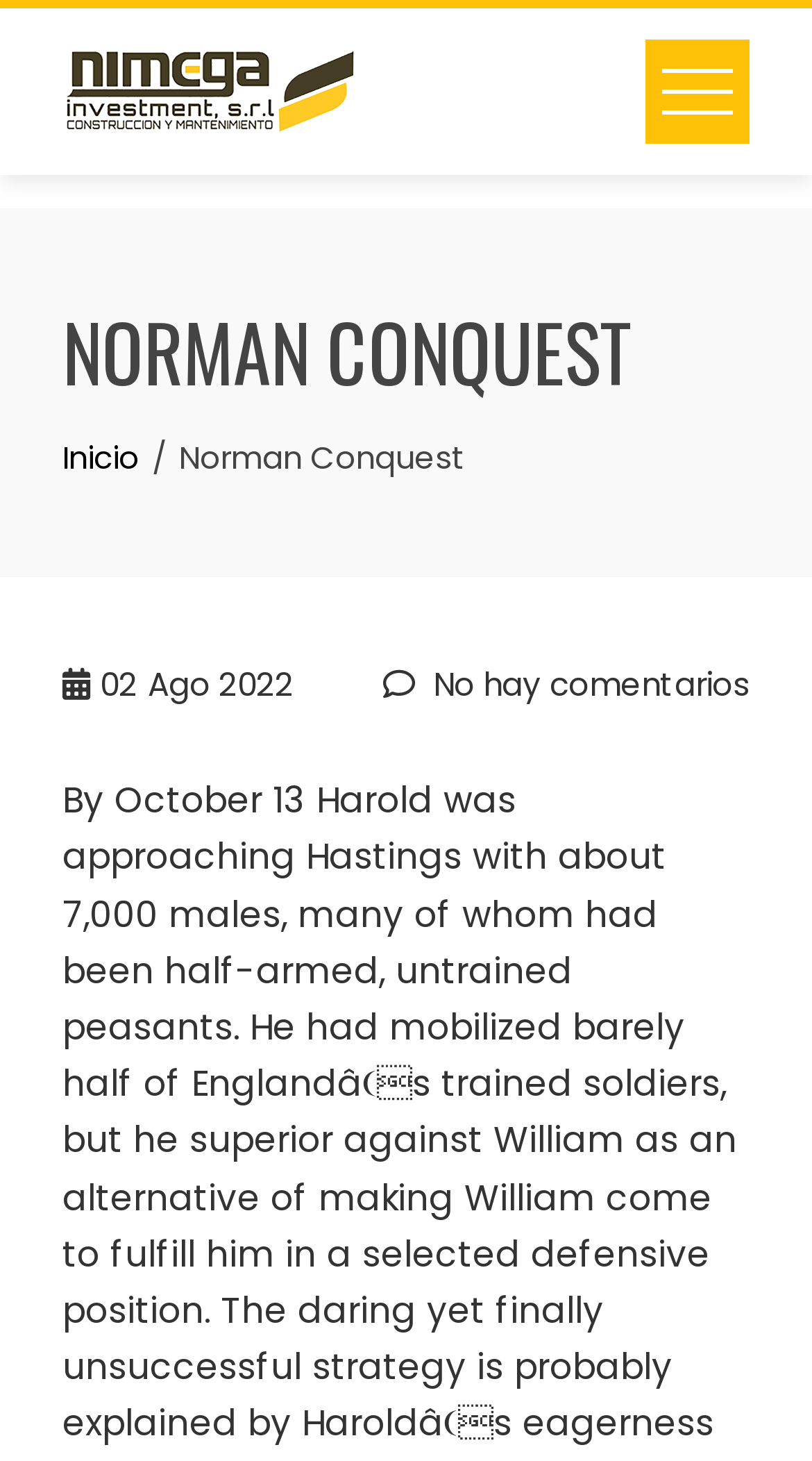Determine the bounding box for the UI element as described: "alt="Nimega Investment"". The coordinates should be represented as four float numbers between 0 and 1, formatted as [left, top, right, bottom].

[0.077, 0.044, 0.436, 0.078]